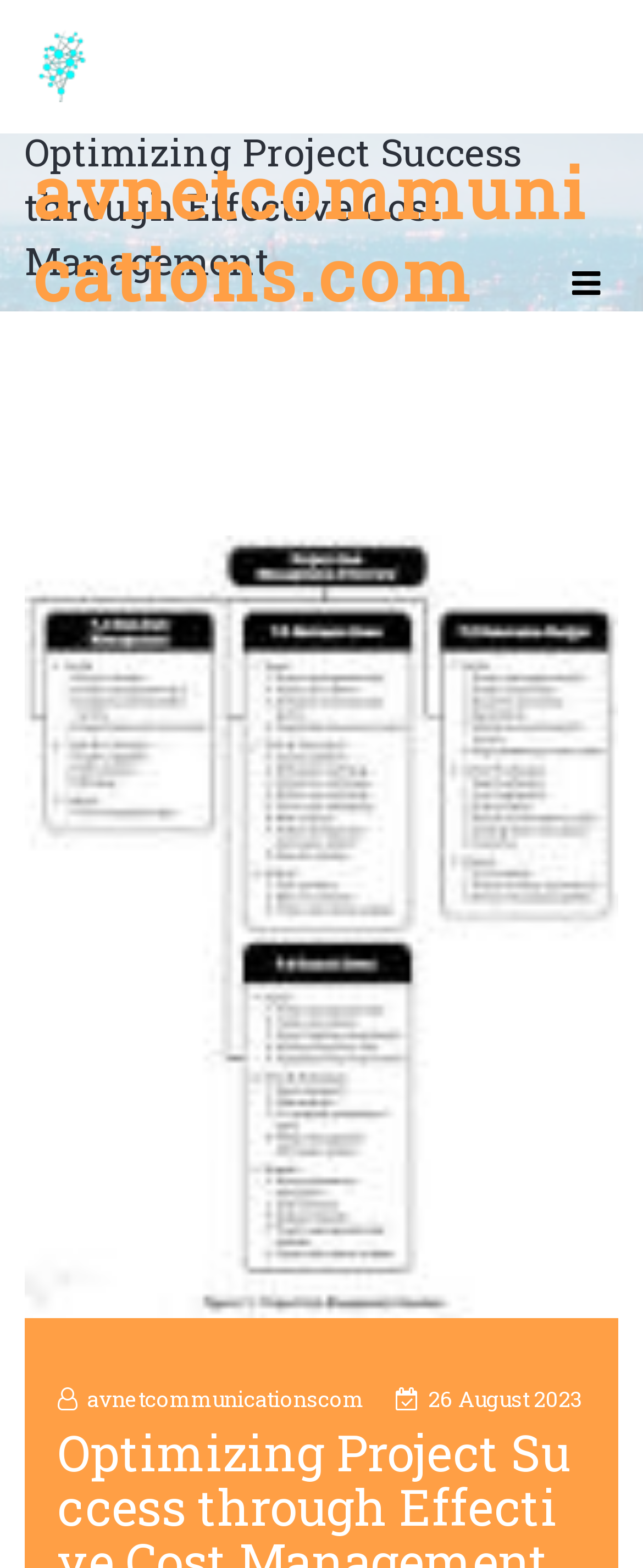Identify the bounding box of the UI element described as follows: "avnetcommunicationscom". Provide the coordinates as four float numbers in the range of 0 to 1 [left, top, right, bottom].

[0.09, 0.883, 0.567, 0.902]